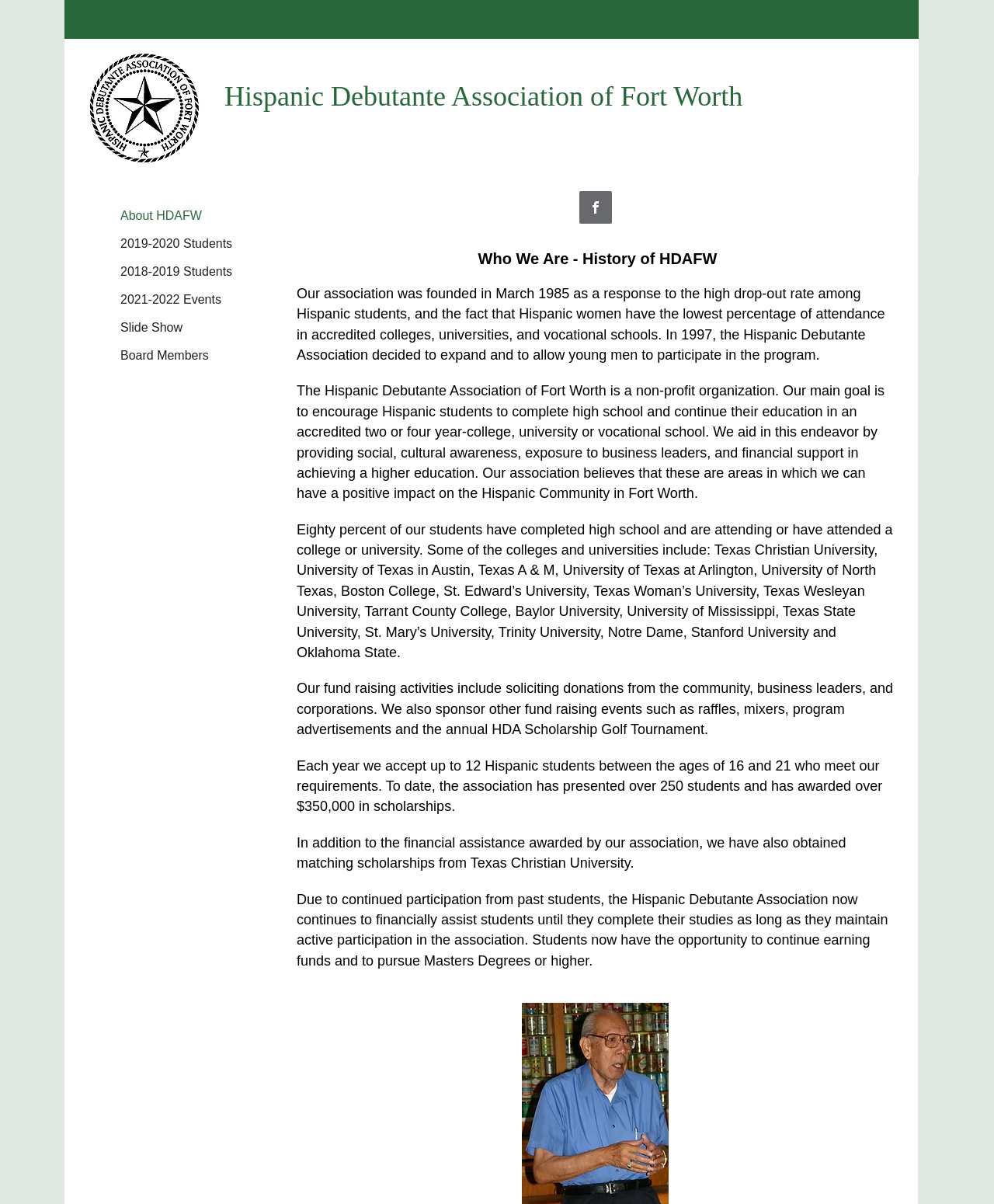Given the following UI element description: "Board Members", find the bounding box coordinates in the webpage screenshot.

[0.113, 0.285, 0.218, 0.306]